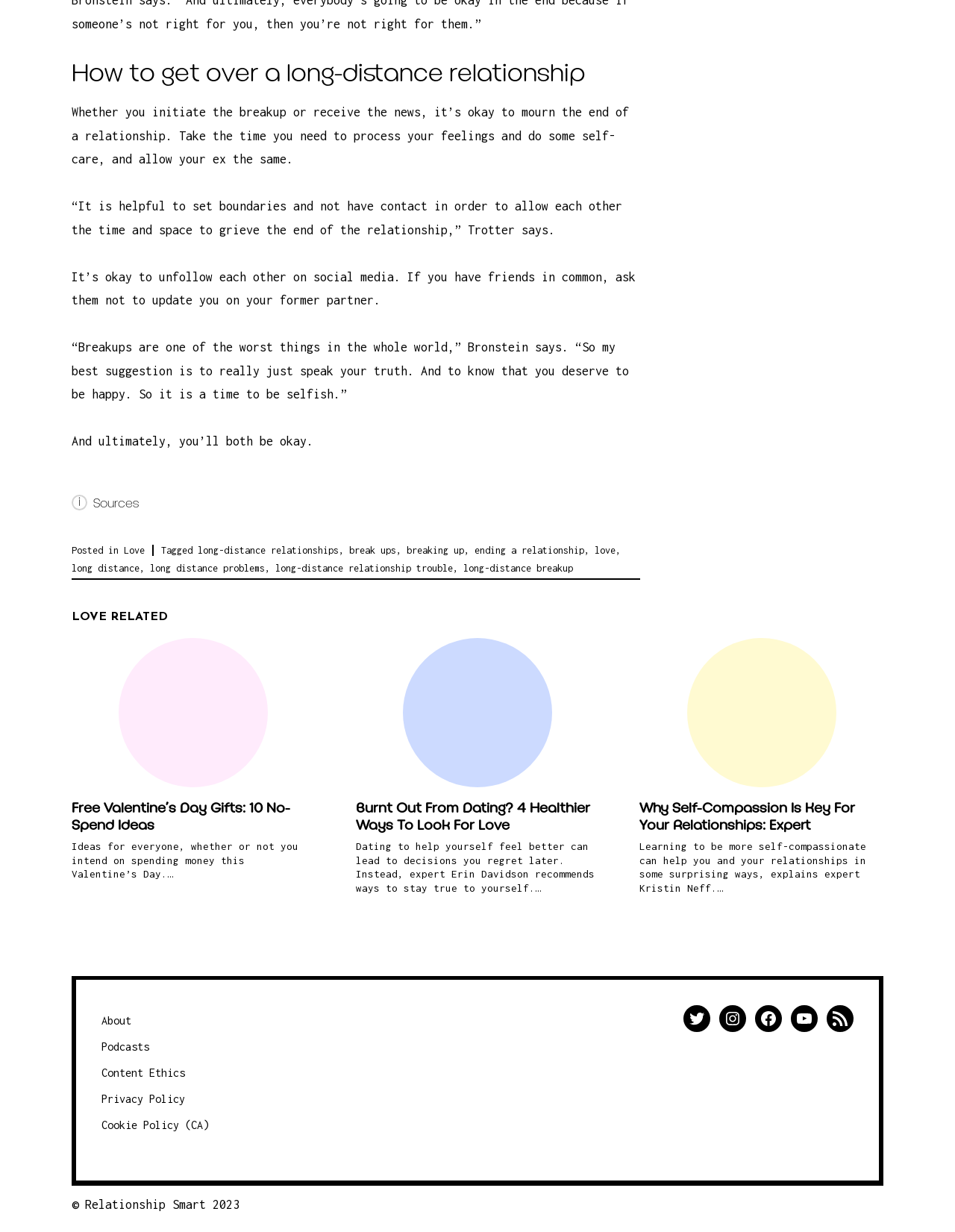Provide a one-word or brief phrase answer to the question:
How many articles are listed under 'LOVE RELATED'?

3